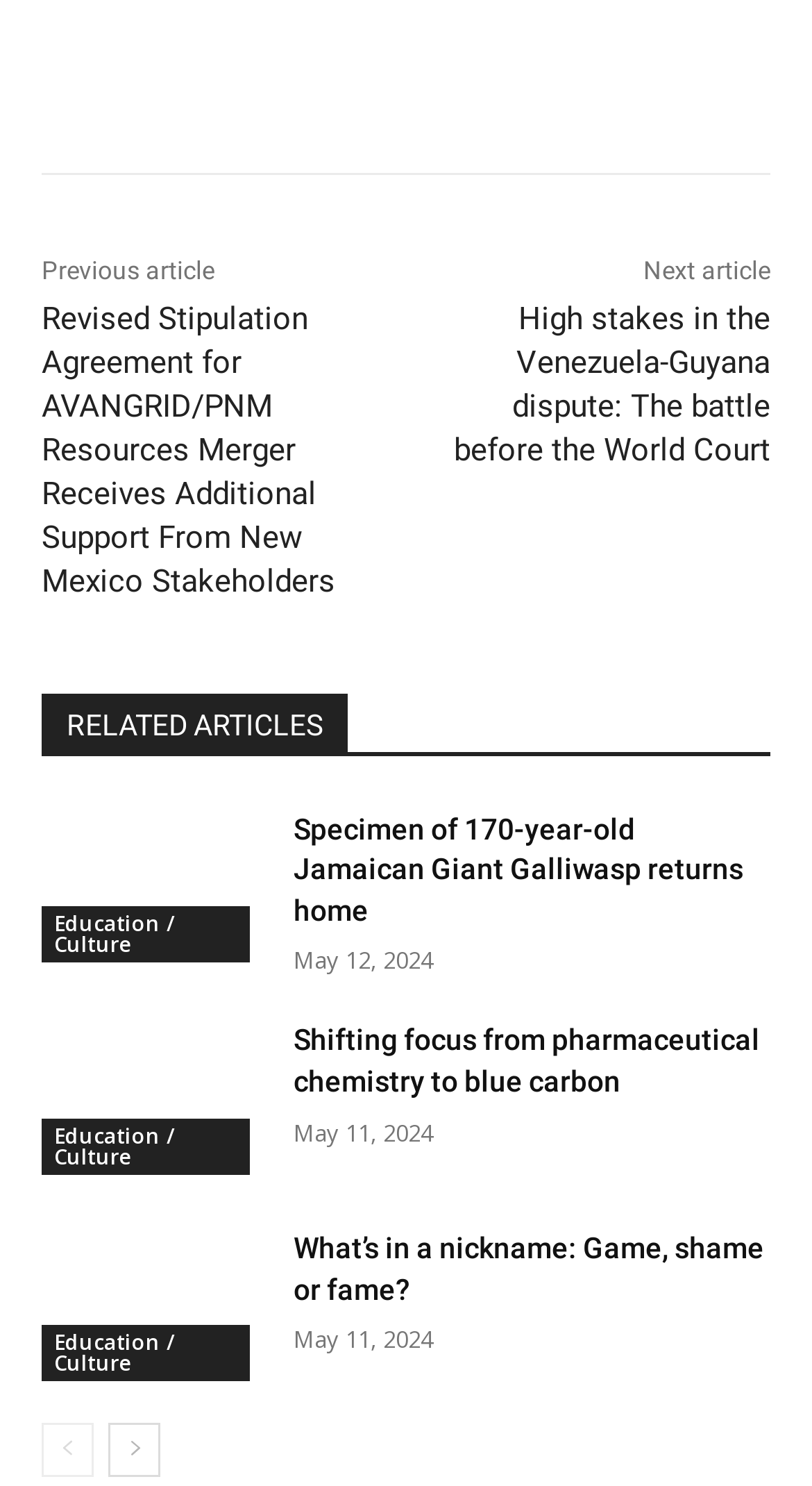Identify the bounding box for the UI element specified in this description: "aria-label="next-page"". The coordinates must be four float numbers between 0 and 1, formatted as [left, top, right, bottom].

[0.133, 0.958, 0.197, 0.994]